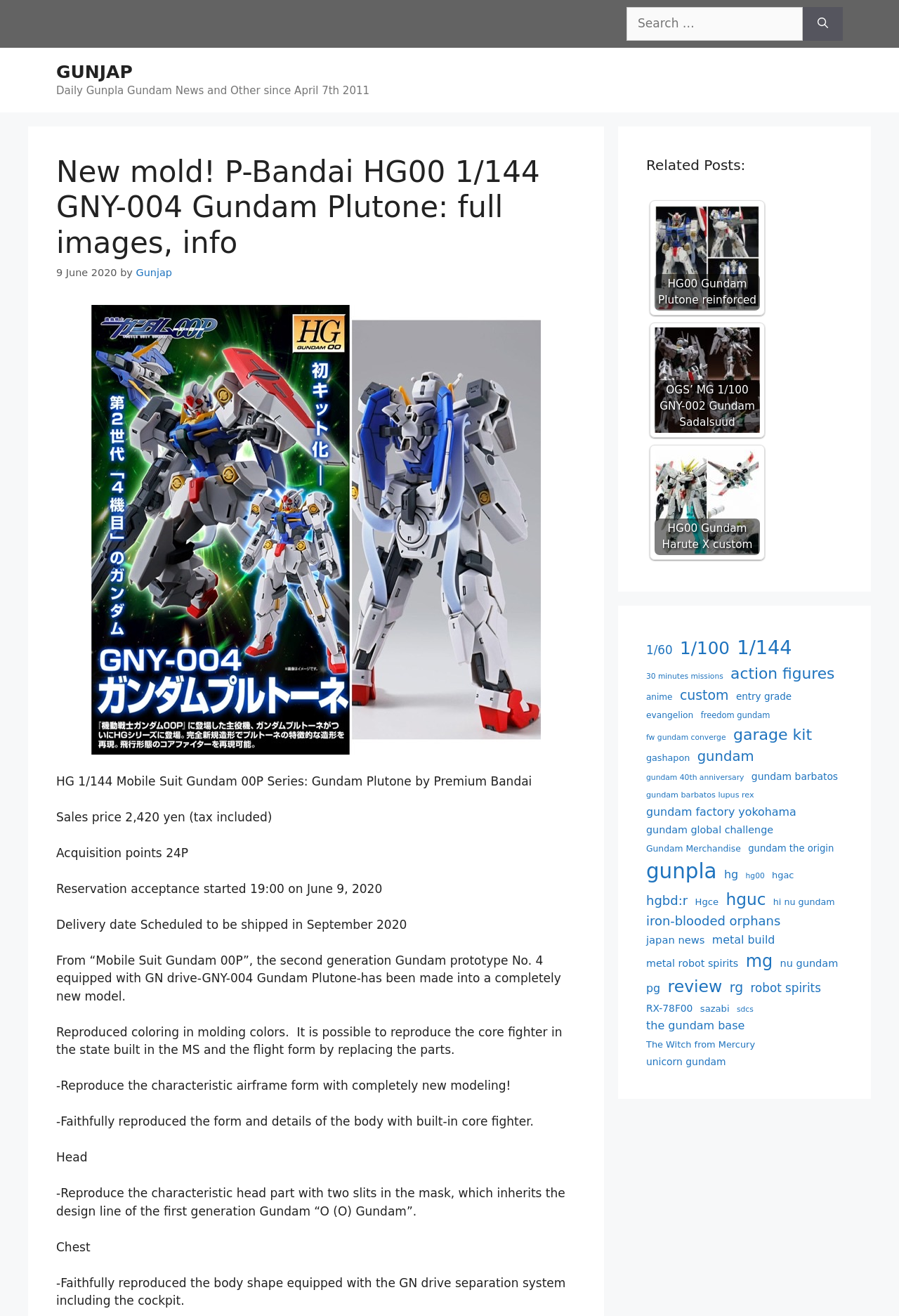Please provide the bounding box coordinates for the element that needs to be clicked to perform the following instruction: "Visit GUNJAP website". The coordinates should be given as four float numbers between 0 and 1, i.e., [left, top, right, bottom].

[0.062, 0.047, 0.147, 0.062]